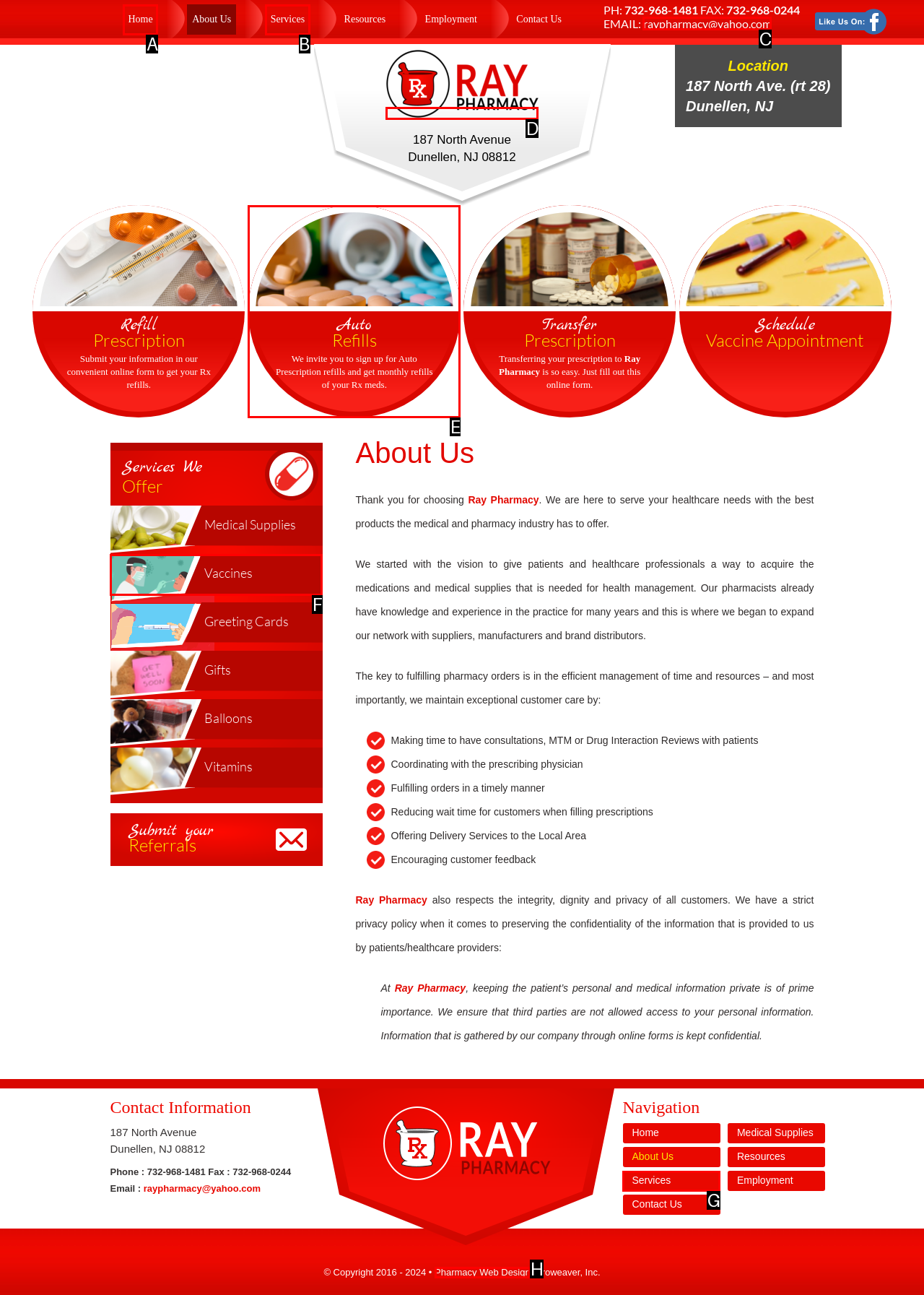Given the task: Contact Ray Pharmacy via email, indicate which boxed UI element should be clicked. Provide your answer using the letter associated with the correct choice.

C